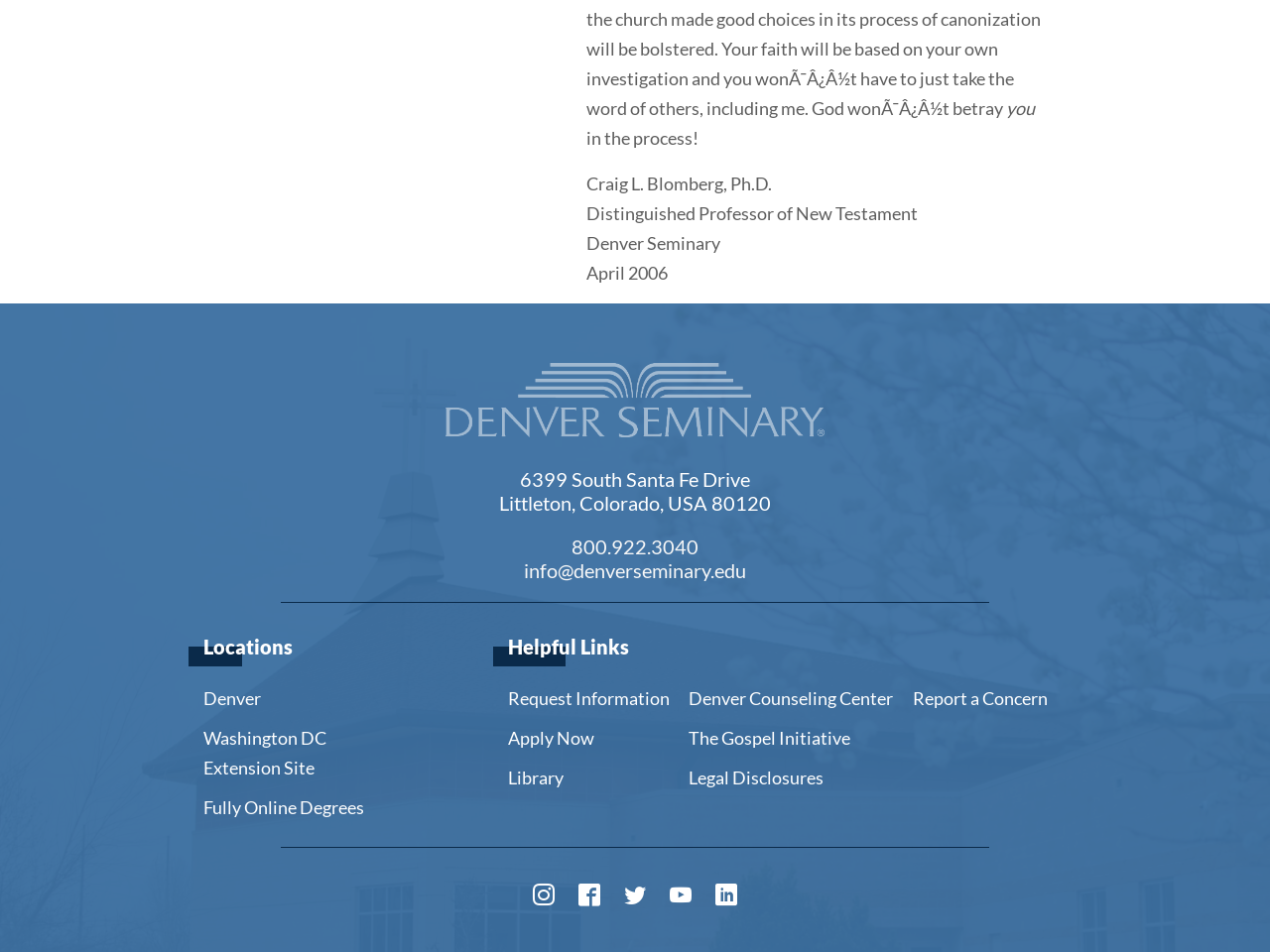Pinpoint the bounding box coordinates of the clickable area needed to execute the instruction: "Check the recent posts". The coordinates should be specified as four float numbers between 0 and 1, i.e., [left, top, right, bottom].

None